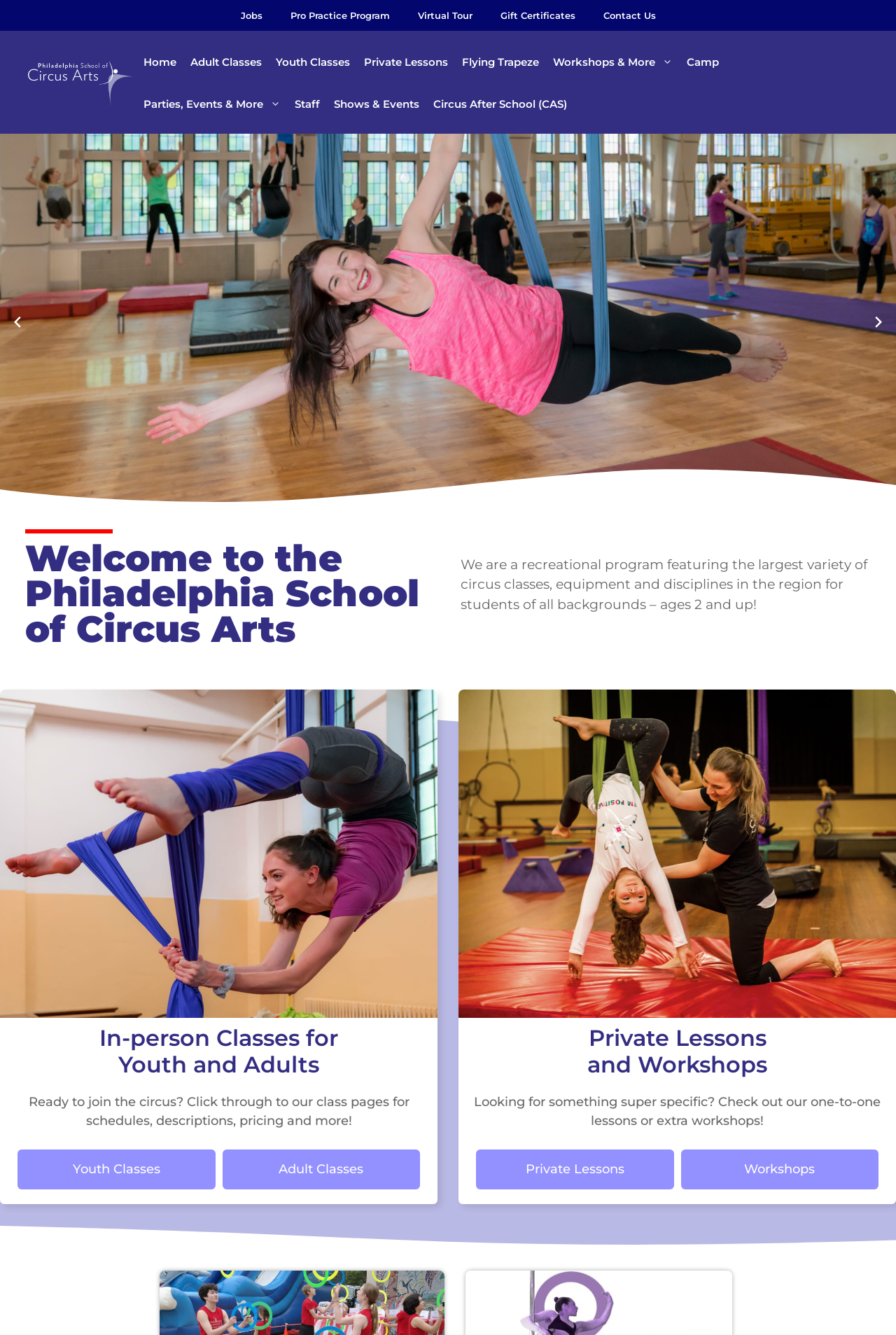Please provide a one-word or short phrase answer to the question:
What types of classes are offered?

Youth and adult classes